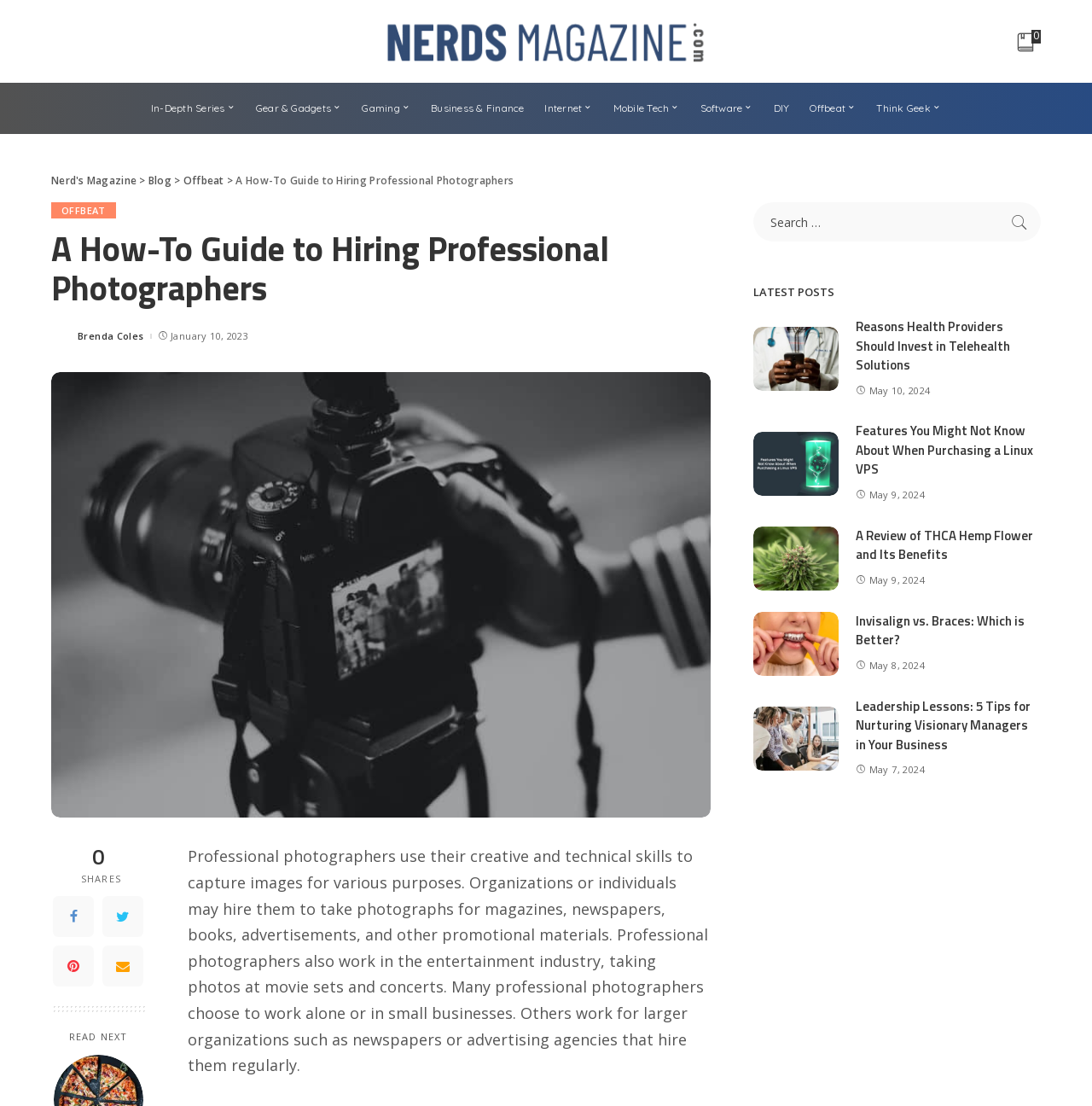Specify the bounding box coordinates of the area to click in order to follow the given instruction: "Search for something."

[0.69, 0.183, 0.953, 0.219]